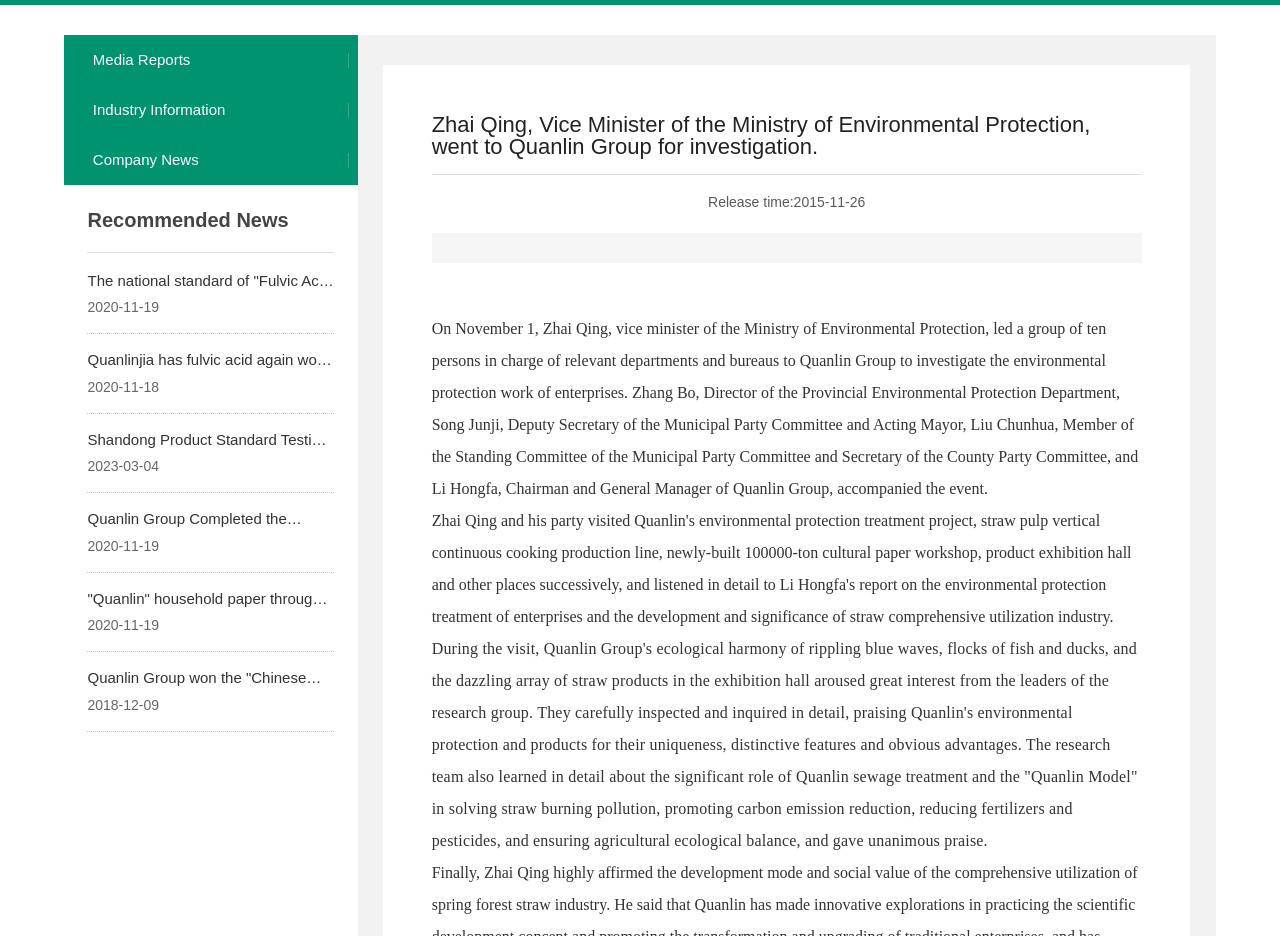Using the given description, provide the bounding box coordinates formatted as (top-left x, top-left y, bottom-right x, bottom-right y), with all values being floating point numbers between 0 and 1. Description: Company News

[0.057, 0.145, 0.272, 0.198]